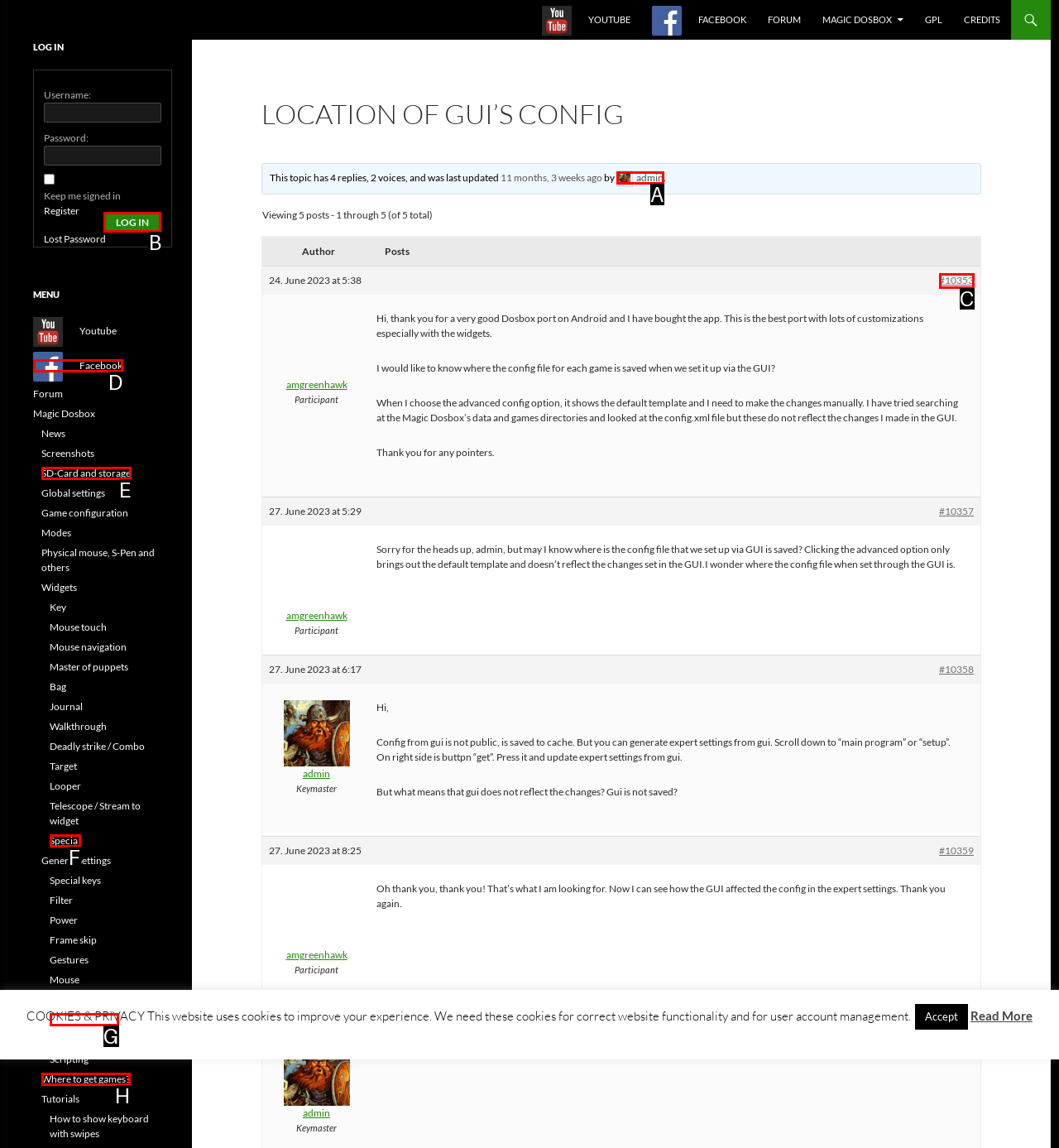Determine the HTML element to click for the instruction: Click the LOG IN button.
Answer with the letter corresponding to the correct choice from the provided options.

B